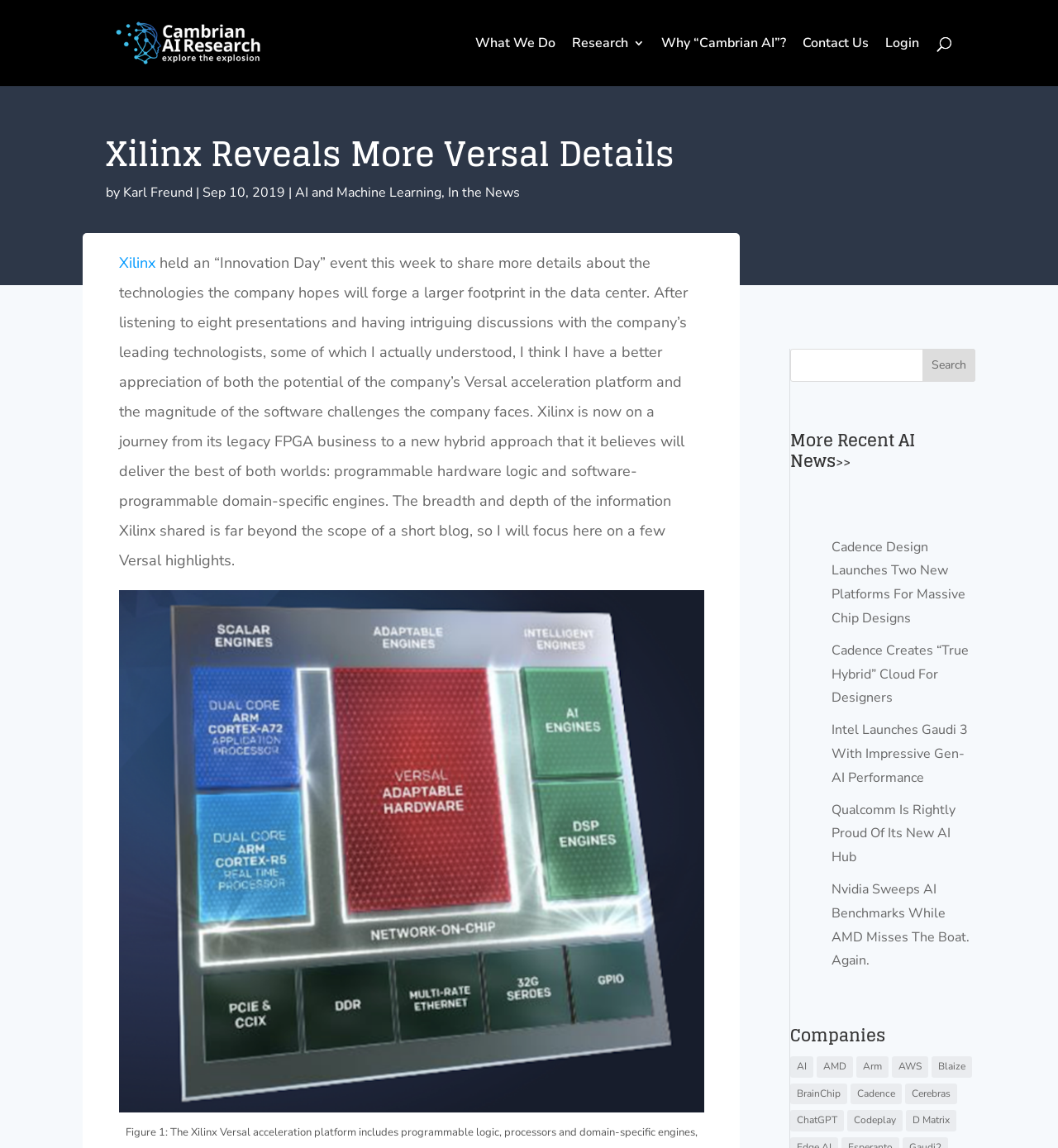Pinpoint the bounding box coordinates of the element that must be clicked to accomplish the following instruction: "Check 'Best Sumo Deals'". The coordinates should be in the format of four float numbers between 0 and 1, i.e., [left, top, right, bottom].

None